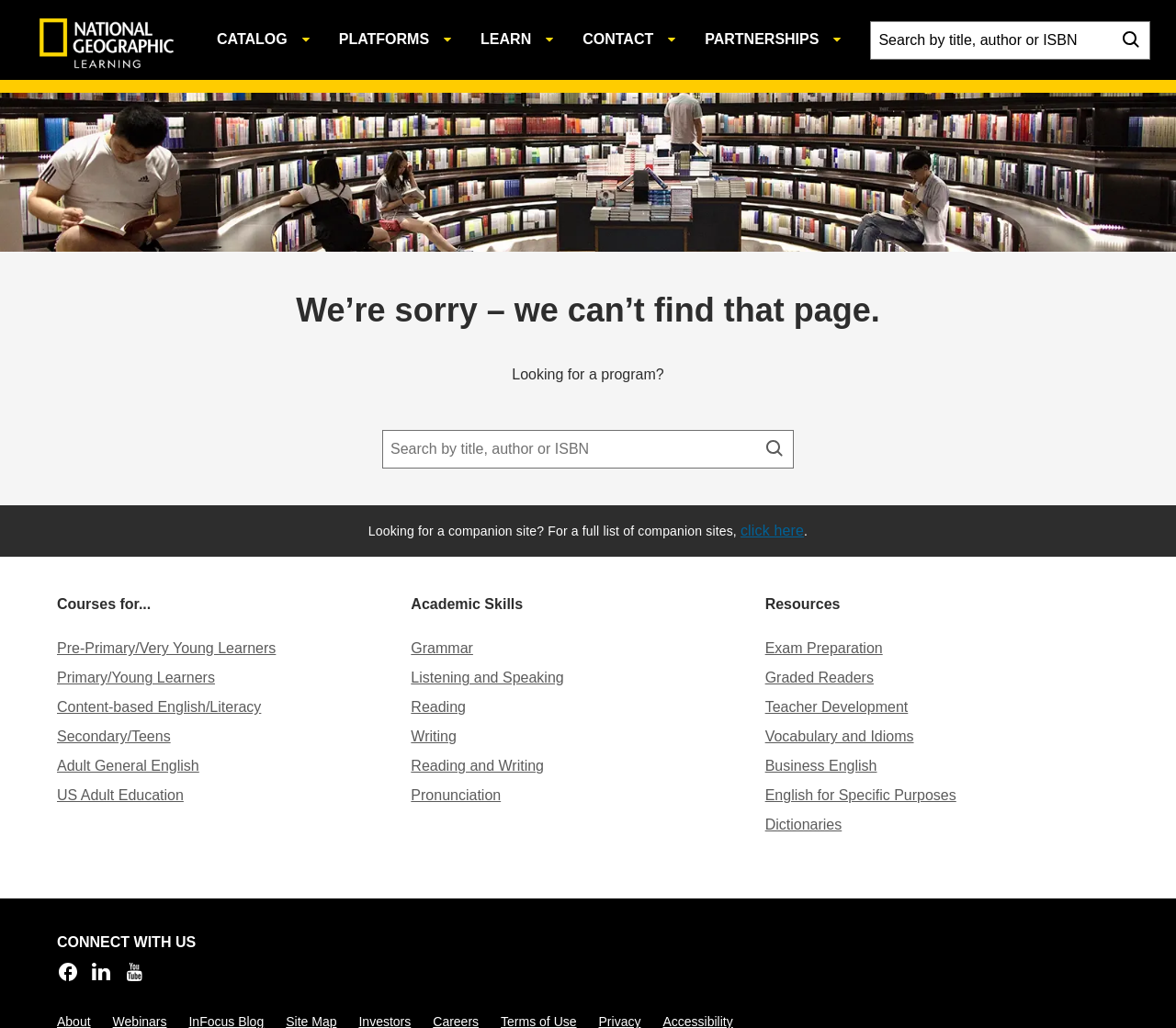Using the provided element description "English for Specific Purposes​", determine the bounding box coordinates of the UI element.

[0.651, 0.766, 0.813, 0.781]